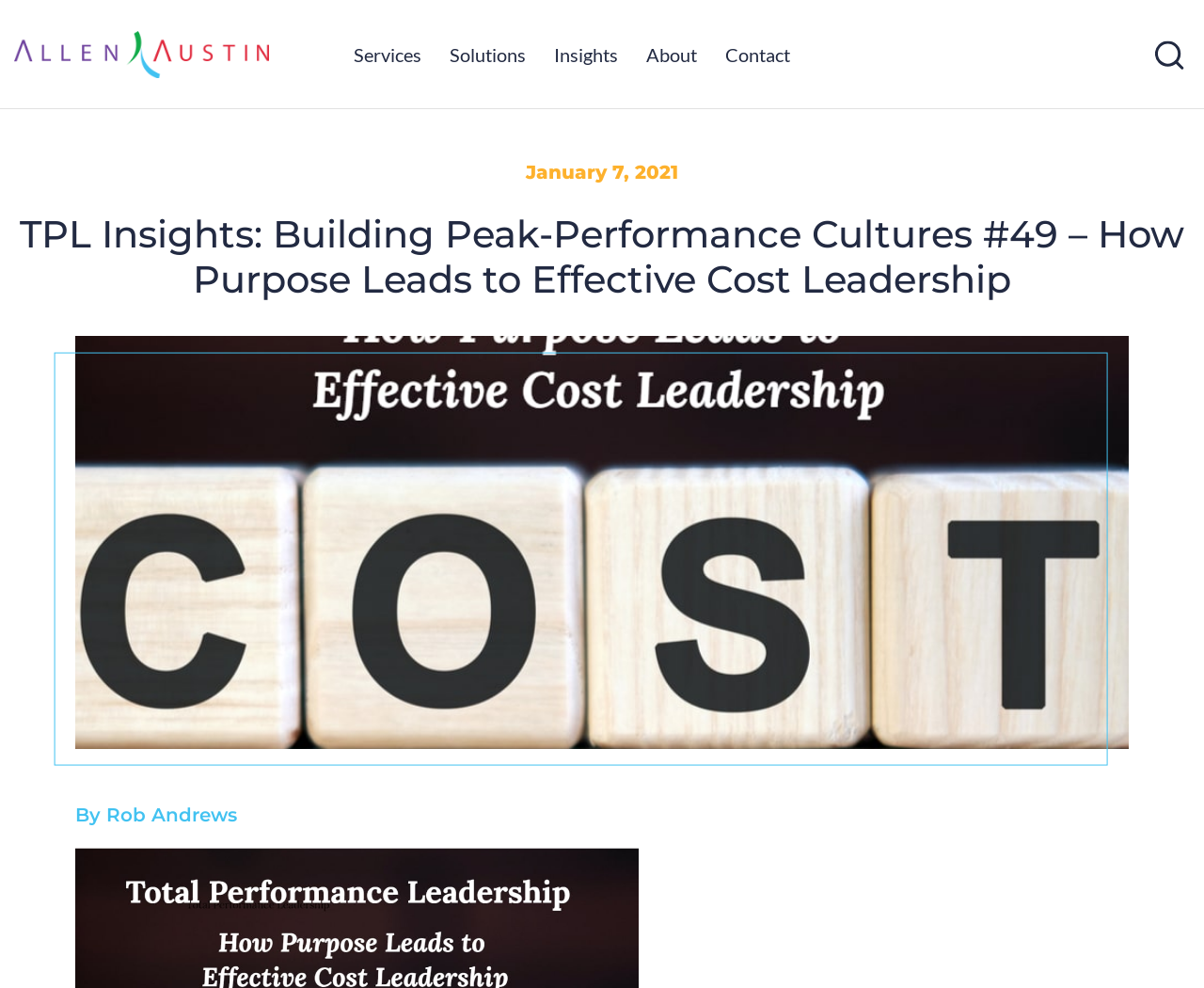Illustrate the webpage thoroughly, mentioning all important details.

The webpage appears to be a blog post or article page. At the top, there is a header section with the company name "Allen Austin" in a large font, accompanied by a small image of the company logo. Below the header, there is a navigation menu with five links: "Services", "Solutions", "Insights", "About", and "Contact", which are evenly spaced and aligned horizontally.

On the top right corner, there is a search bar with a "Search" label and a submit button featuring a magnifying glass icon. 

The main content of the page is divided into sections. The first section has a heading with the date "January 7, 2021". The second section has a heading with the title of the article "TPL Insights: Building Peak-Performance Cultures #49 – How Purpose Leads to Effective Cost Leadership". The third section has a heading with the author's name "By Rob Andrews". 

The content of the article appears to be related to cost containment, as mentioned in the meta description, but the specific details are not provided in the accessibility tree.